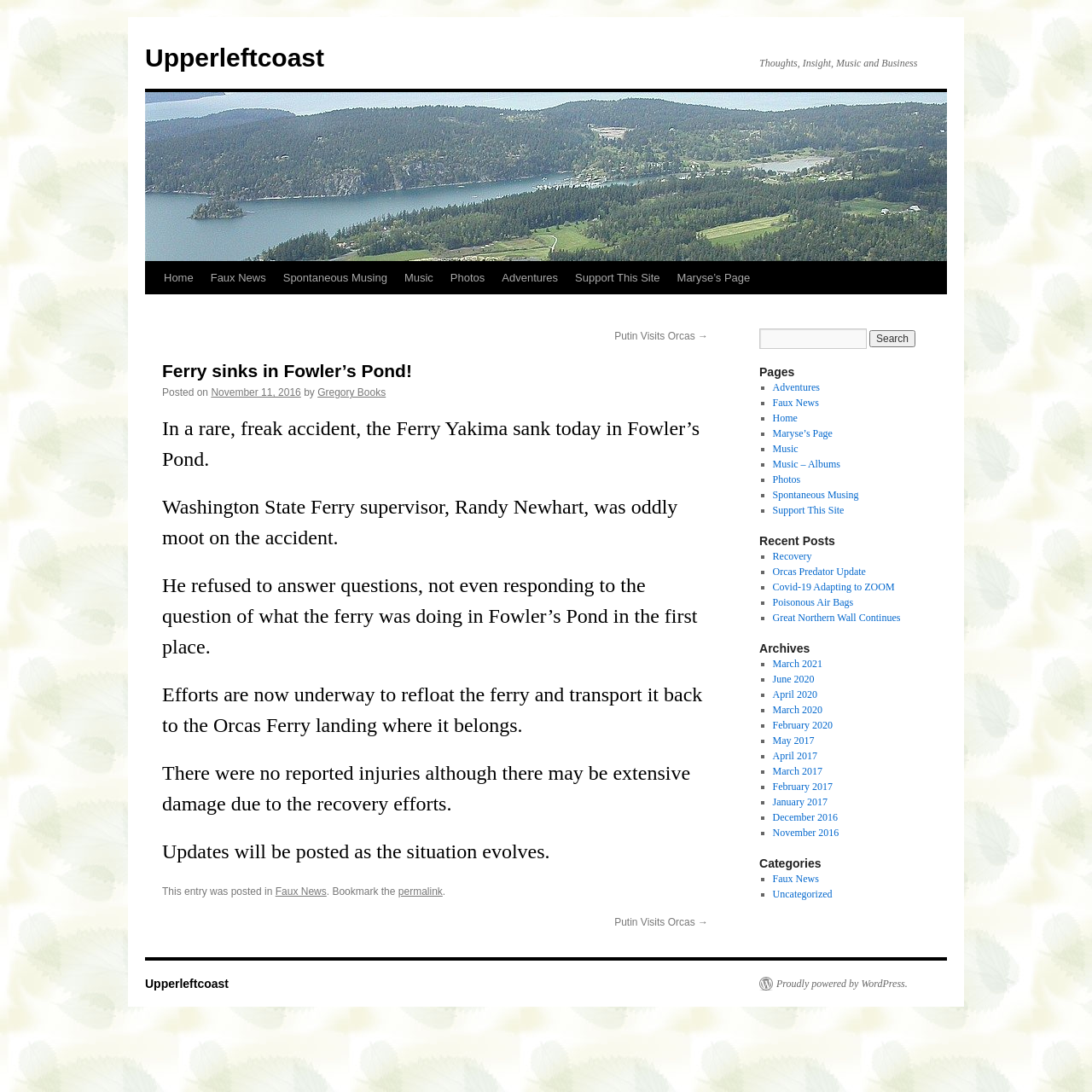Using the details from the image, please elaborate on the following question: What is the date of the latest post?

The date of the latest post can be found in the main content area of the webpage, where it says 'Posted on November 11, 2016'. This is likely the date when the latest article was published.